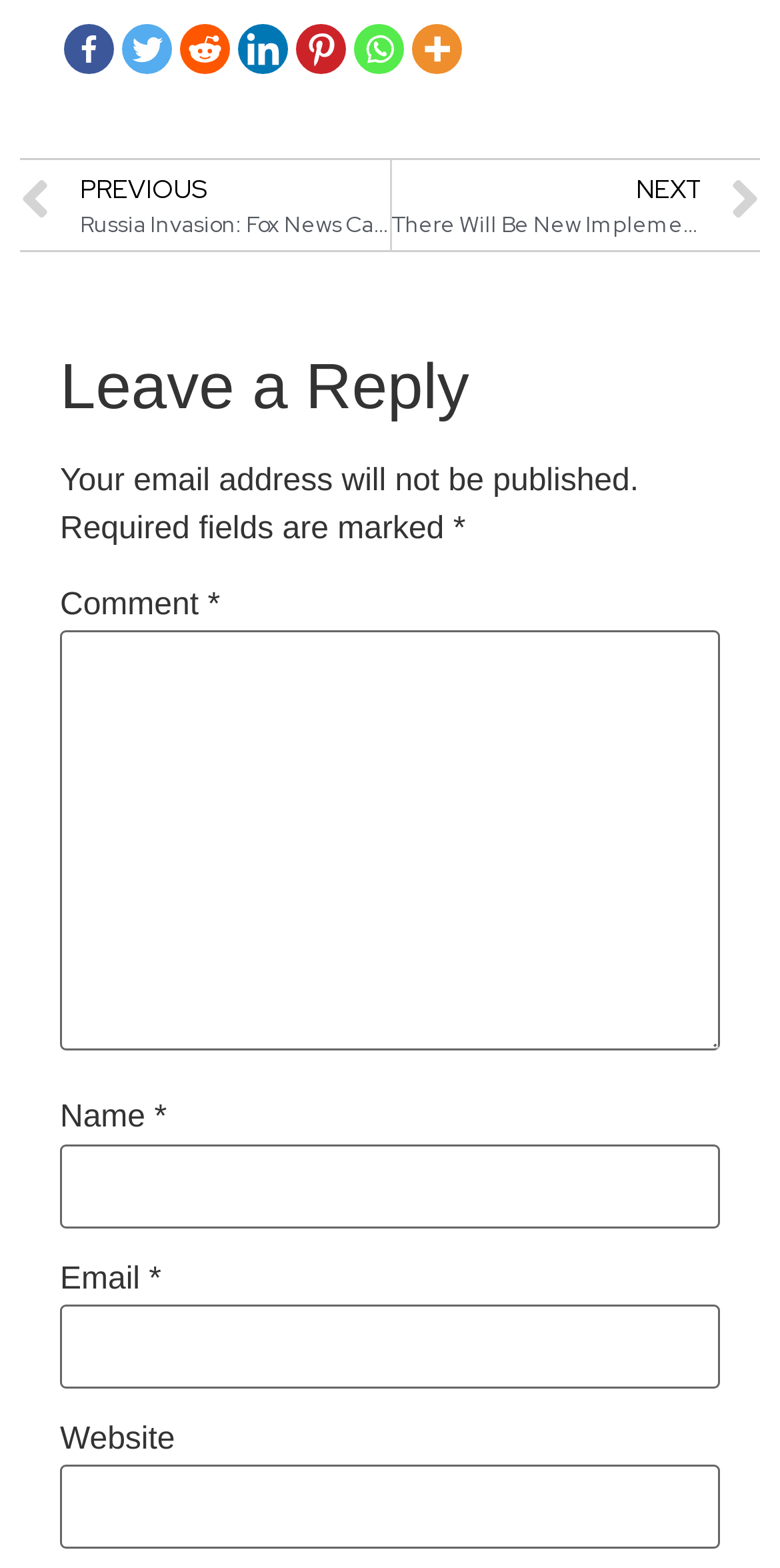Please provide a detailed answer to the question below by examining the image:
How many required fields are there in the comment form?

I examined the comment form and found that the fields labeled as 'Comment', 'Name', and 'Email' are marked with an asterisk (*) symbol, which indicates that they are required fields.